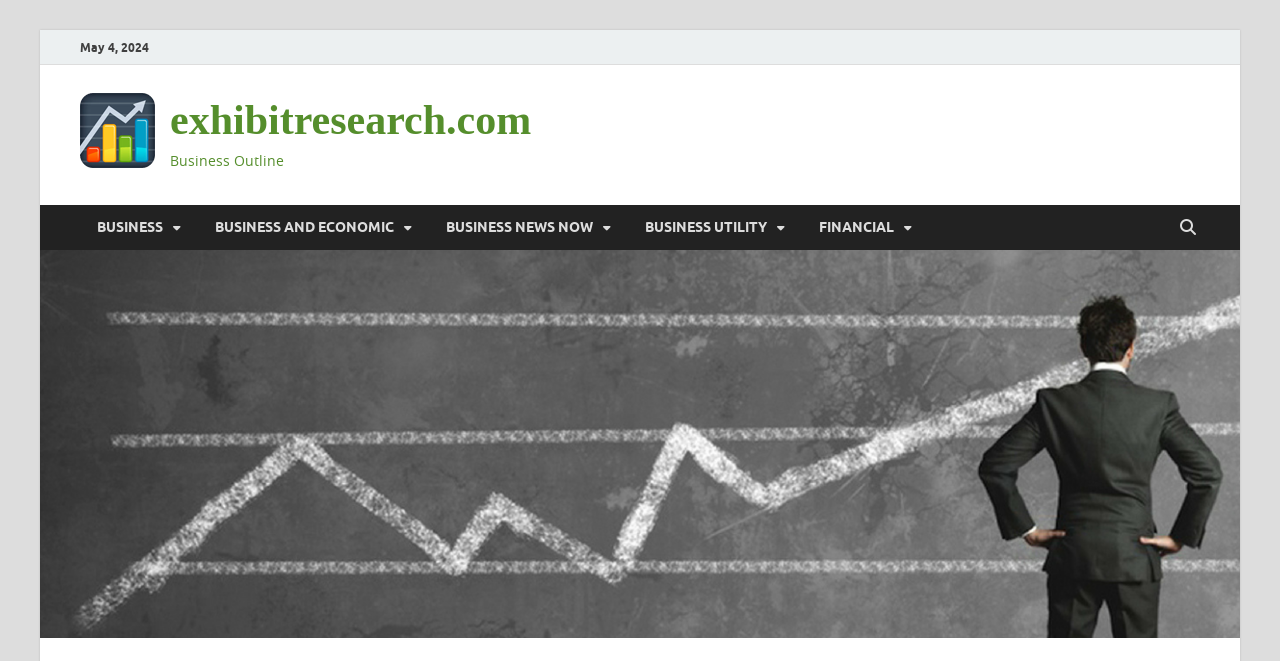What is the date displayed on the webpage?
Please use the image to provide an in-depth answer to the question.

I found the date 'May 4, 2024' on the webpage by looking at the StaticText element with bounding box coordinates [0.062, 0.06, 0.116, 0.082].